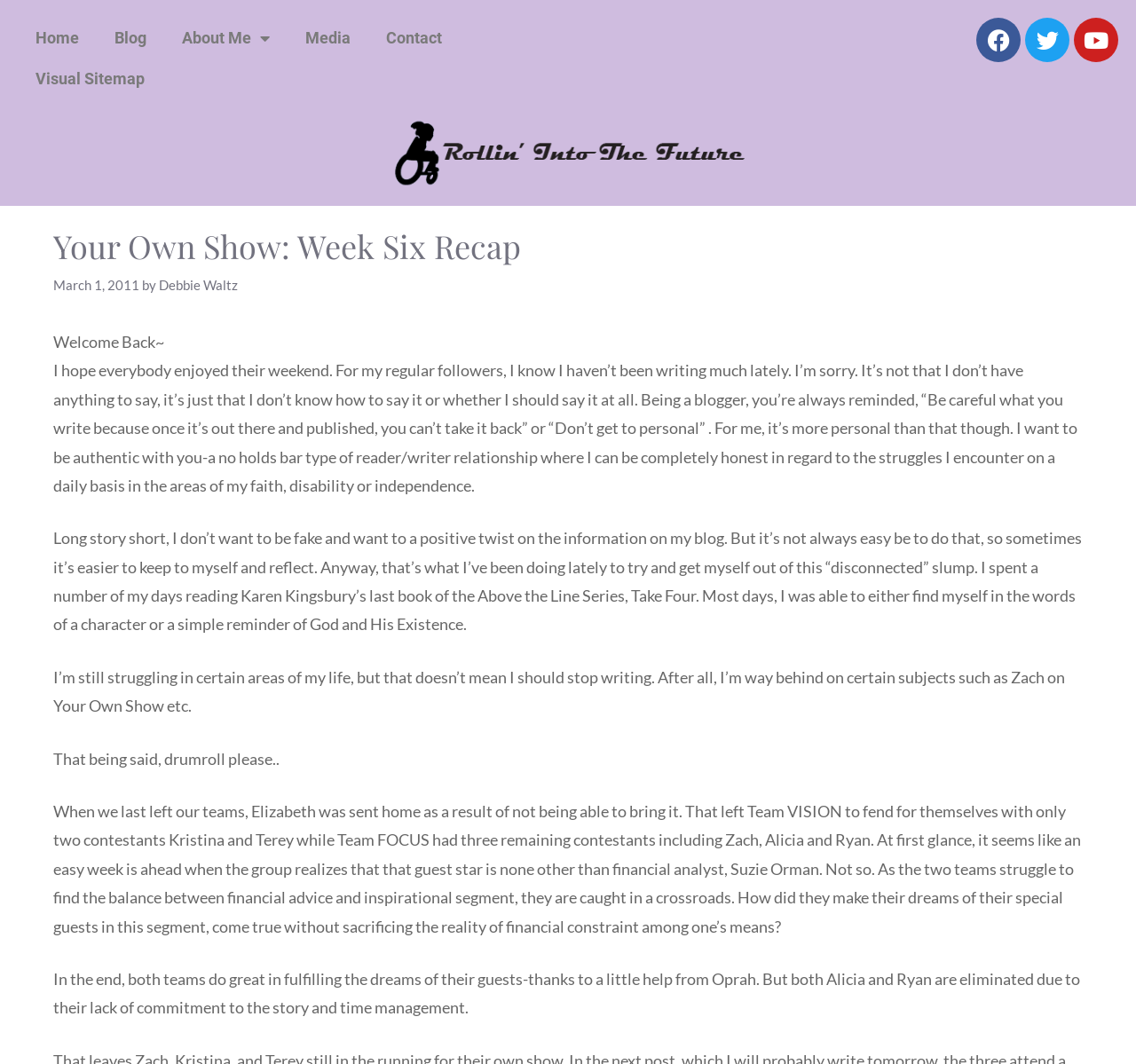Answer the question in a single word or phrase:
How many teams are mentioned in the blog post?

2